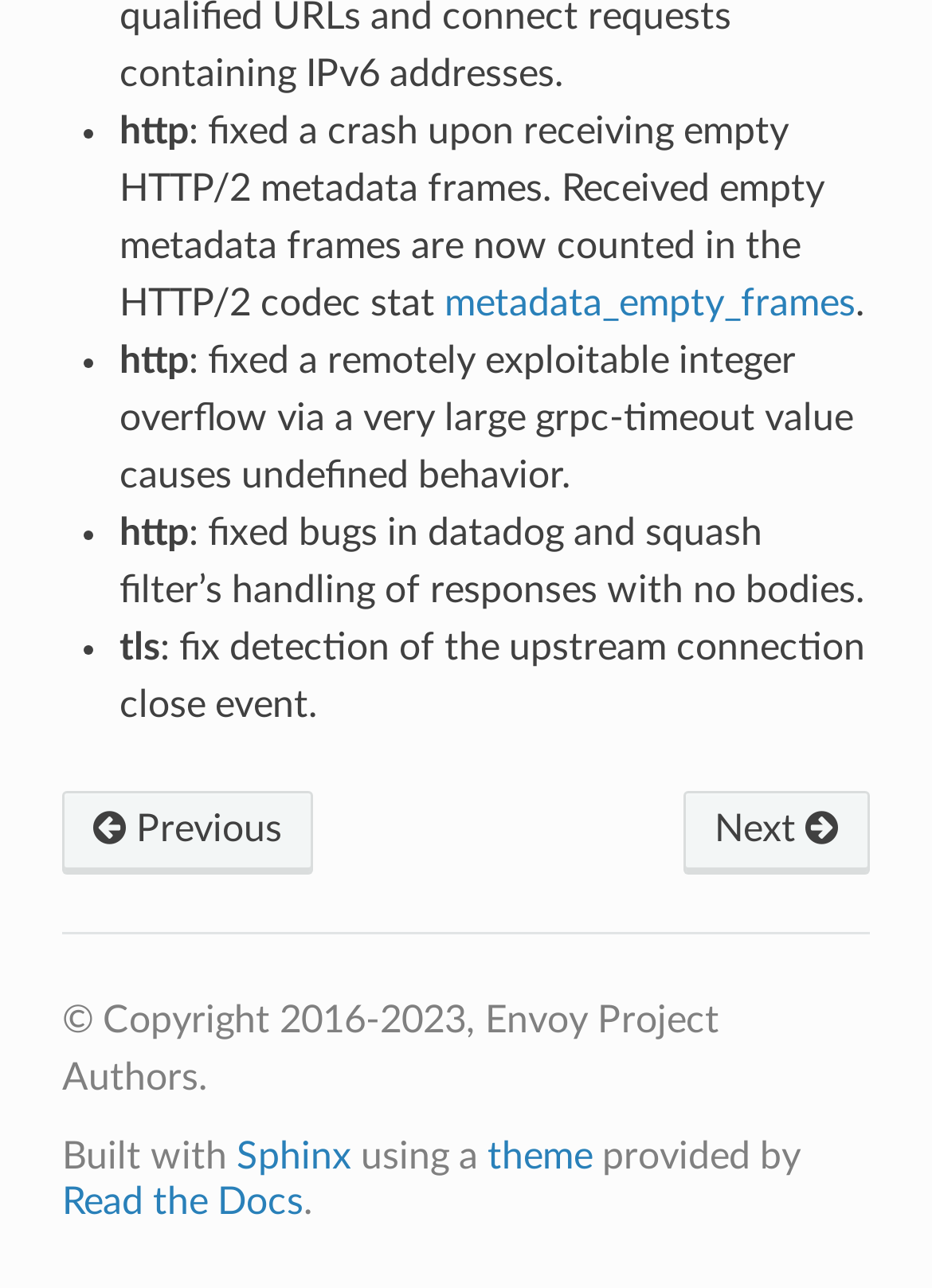Identify and provide the bounding box for the element described by: "Next".

[0.734, 0.614, 0.934, 0.679]